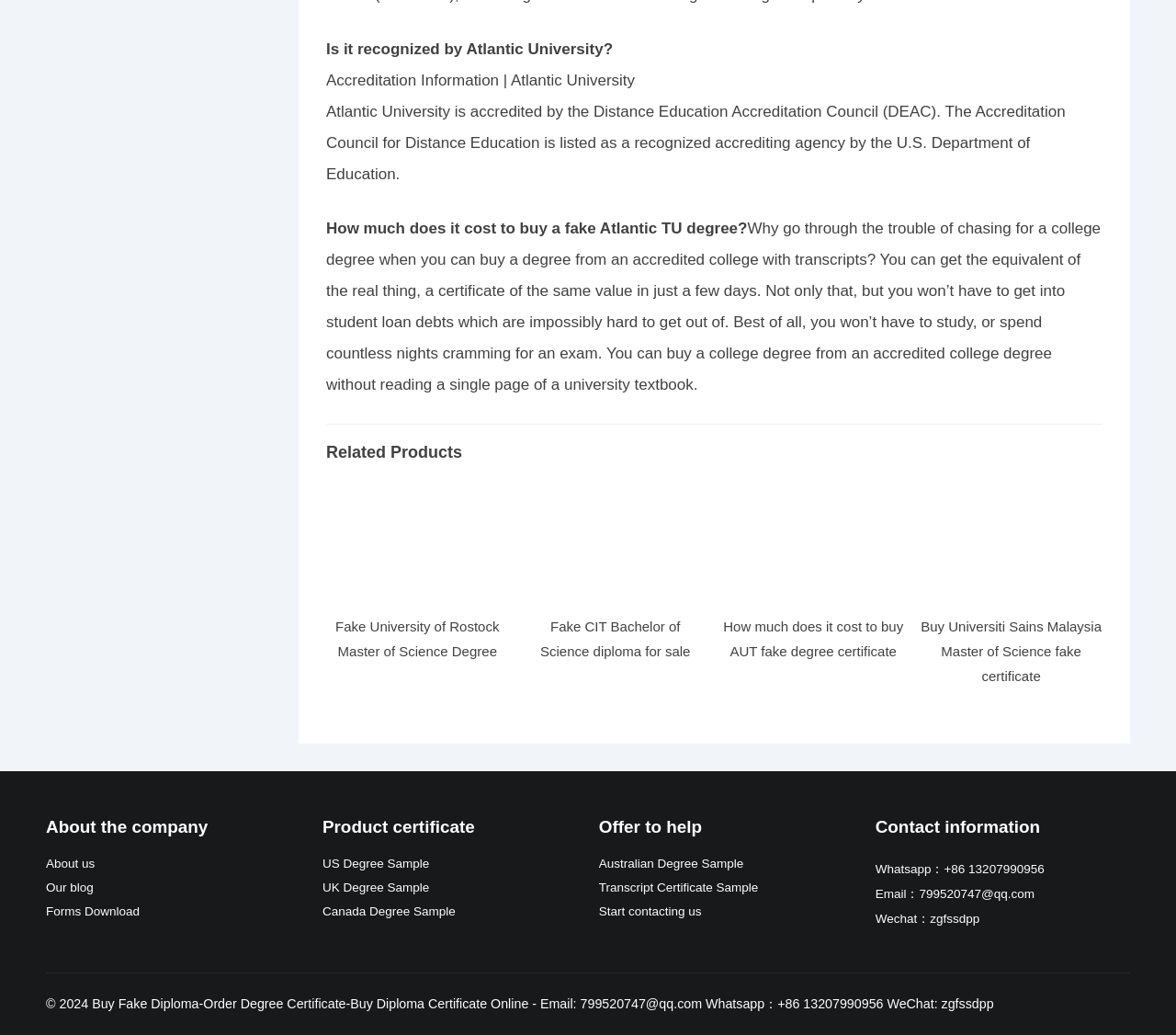Find the bounding box coordinates of the clickable element required to execute the following instruction: "View 'Fake University of Rostock Master of Science Degree'". Provide the coordinates as four float numbers between 0 and 1, i.e., [left, top, right, bottom].

[0.285, 0.598, 0.425, 0.637]